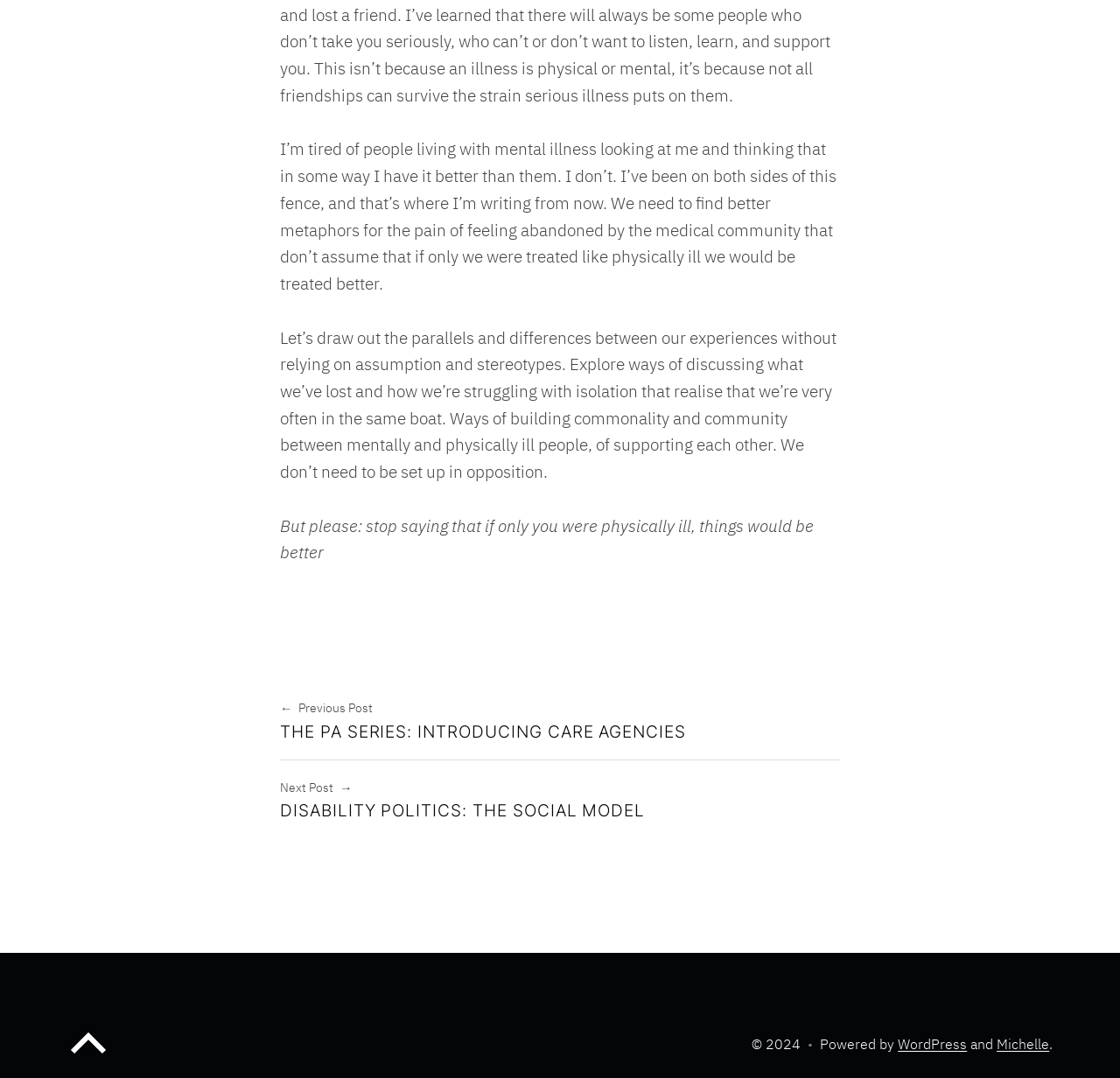Respond with a single word or phrase:
What is the main topic of the article?

Mental illness